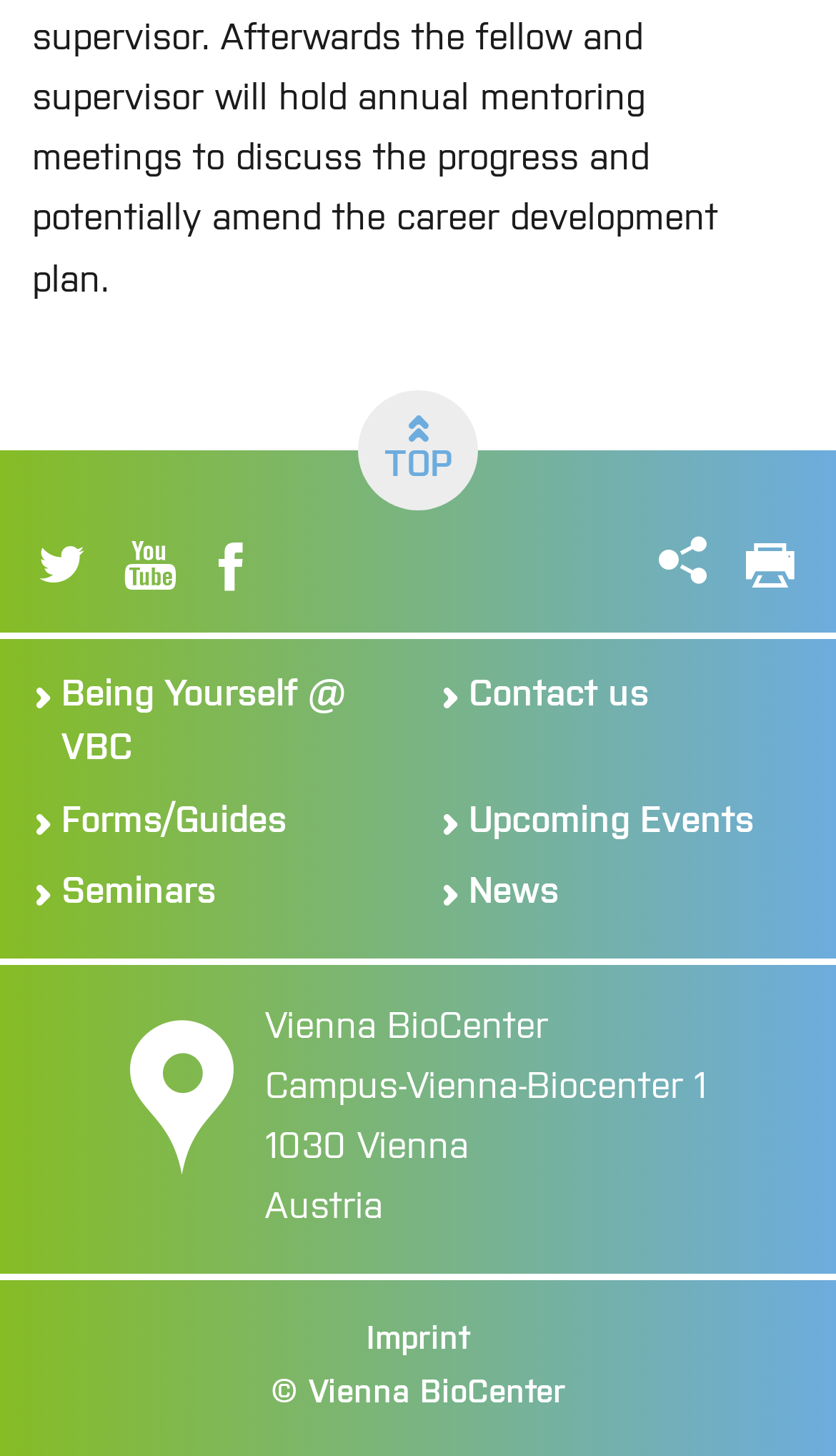Give a one-word or one-phrase response to the question: 
How many links are there in the top section?

3